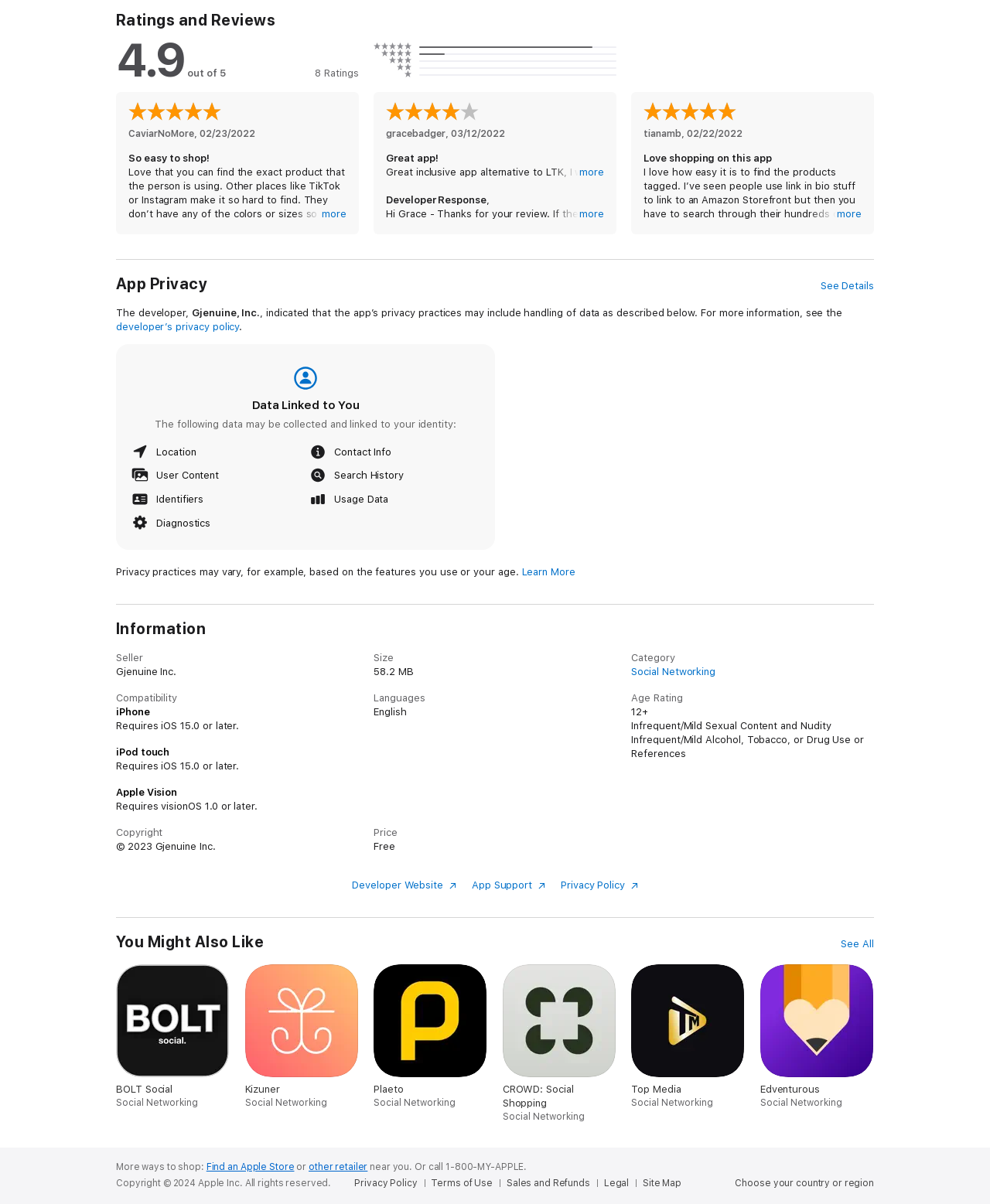Determine the bounding box coordinates for the clickable element required to fulfill the instruction: "Read reviews". Provide the coordinates as four float numbers between 0 and 1, i.e., [left, top, right, bottom].

[0.117, 0.076, 0.362, 0.195]